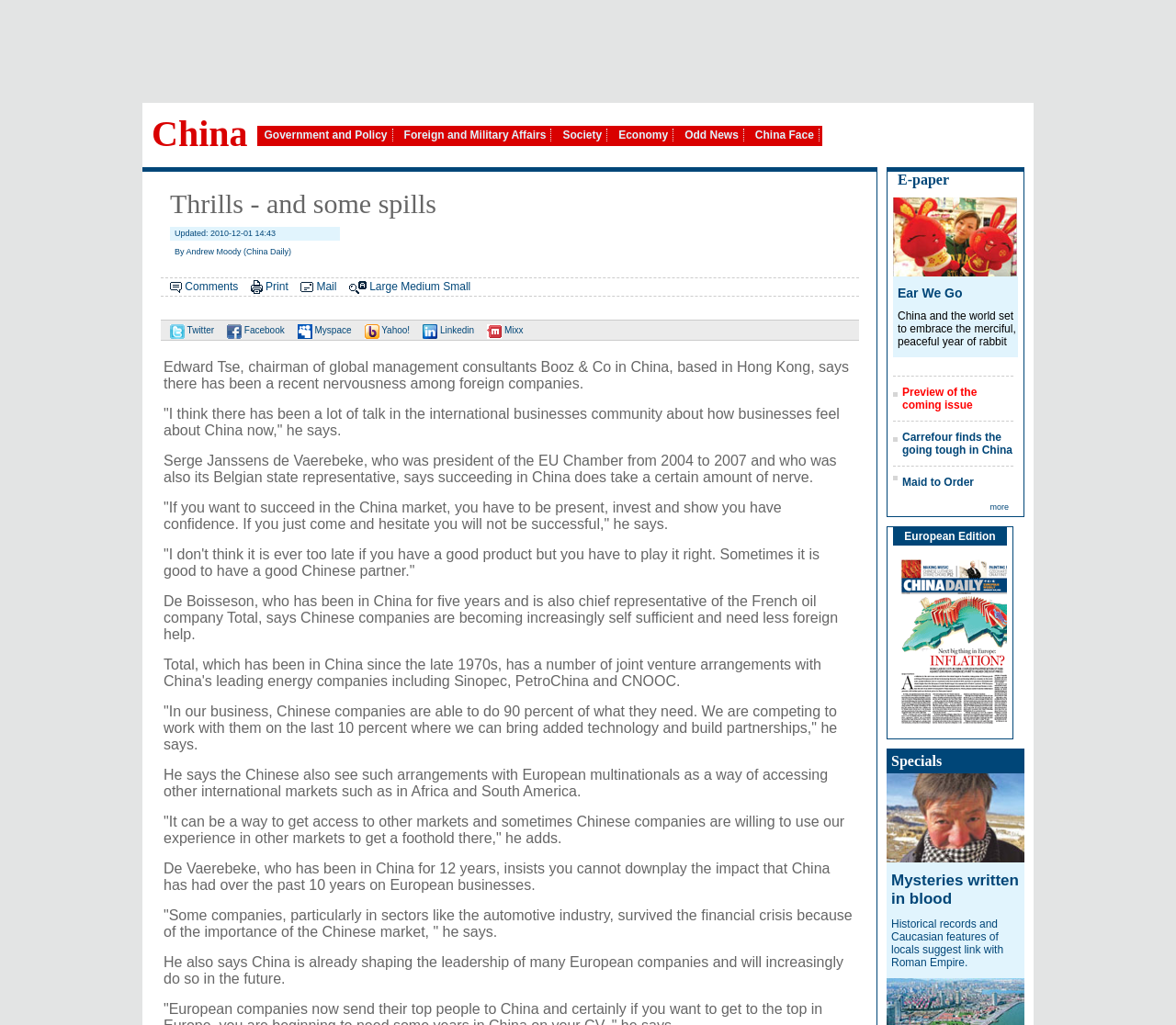What is the topic of the article?
Give a detailed and exhaustive answer to the question.

Based on the content of the webpage, it appears that the article is discussing the challenges faced by European firms in China, with quotes from various experts and business leaders.